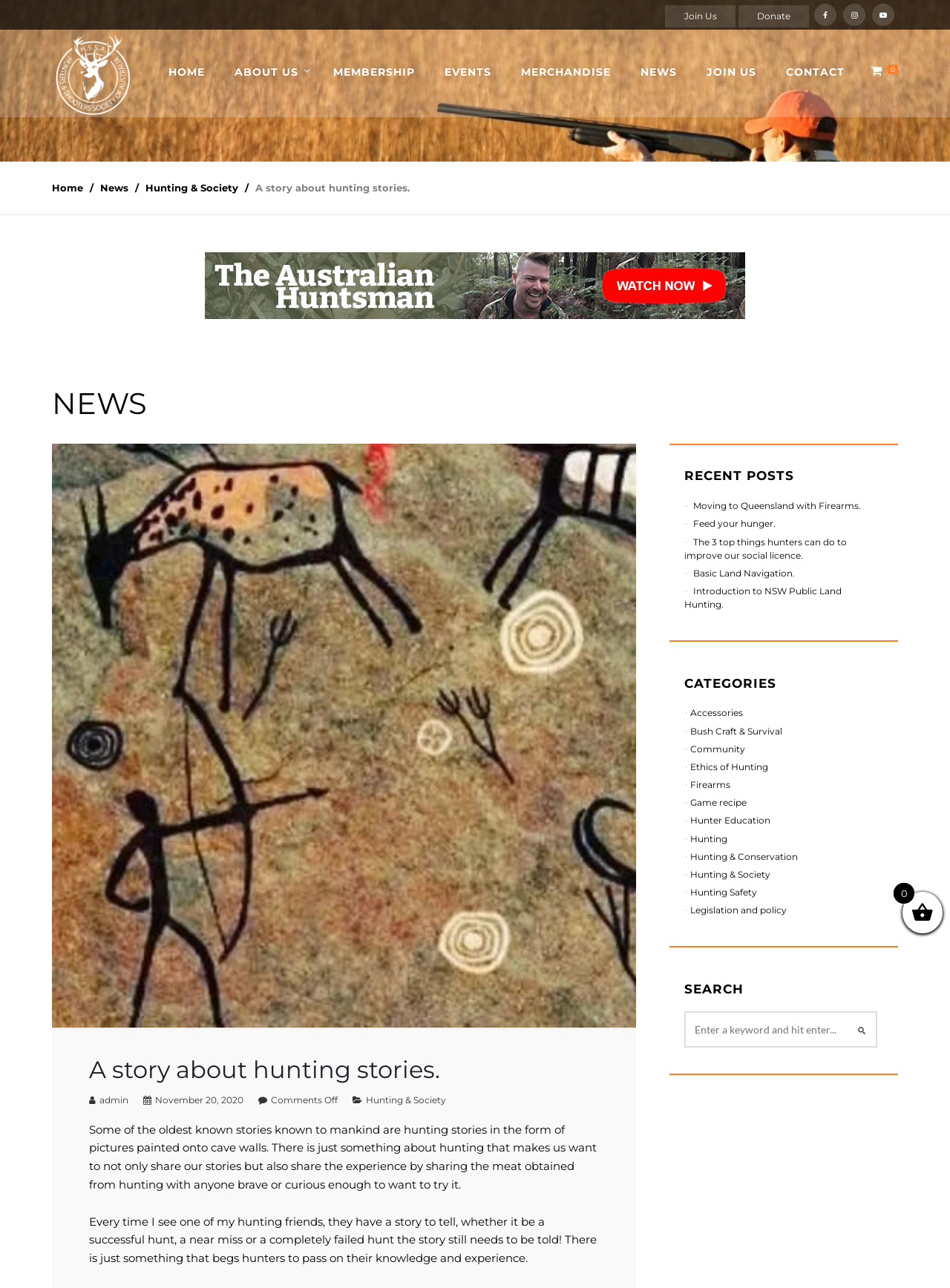What is the name of the society?
Answer with a single word or phrase by referring to the visual content.

Hunters and Shooters Society of Australia